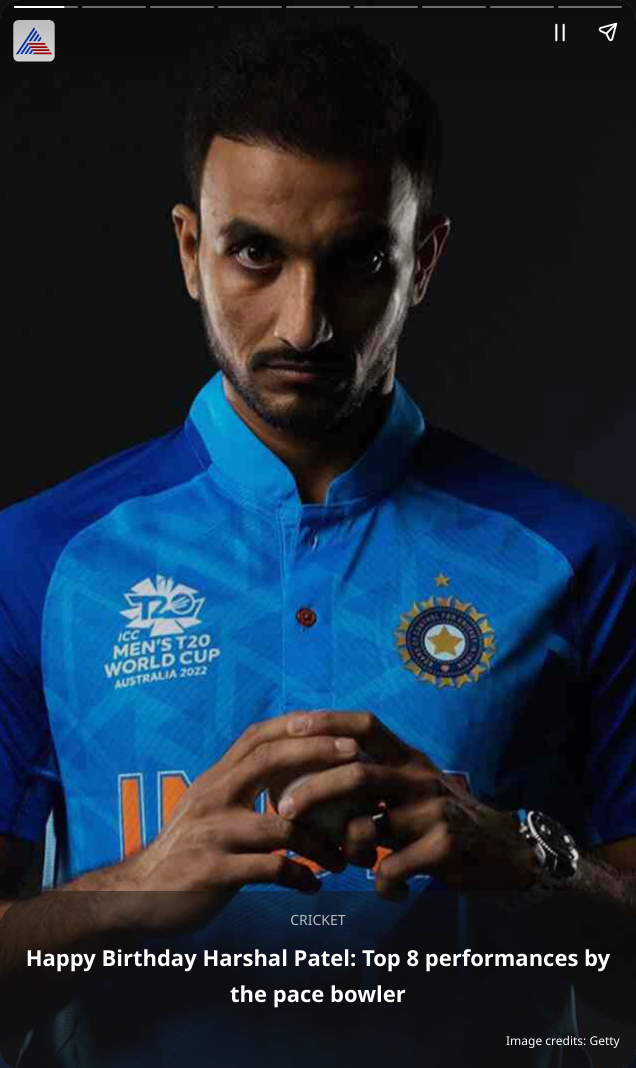Who is credited for the image?
Based on the image content, provide your answer in one word or a short phrase.

Getty